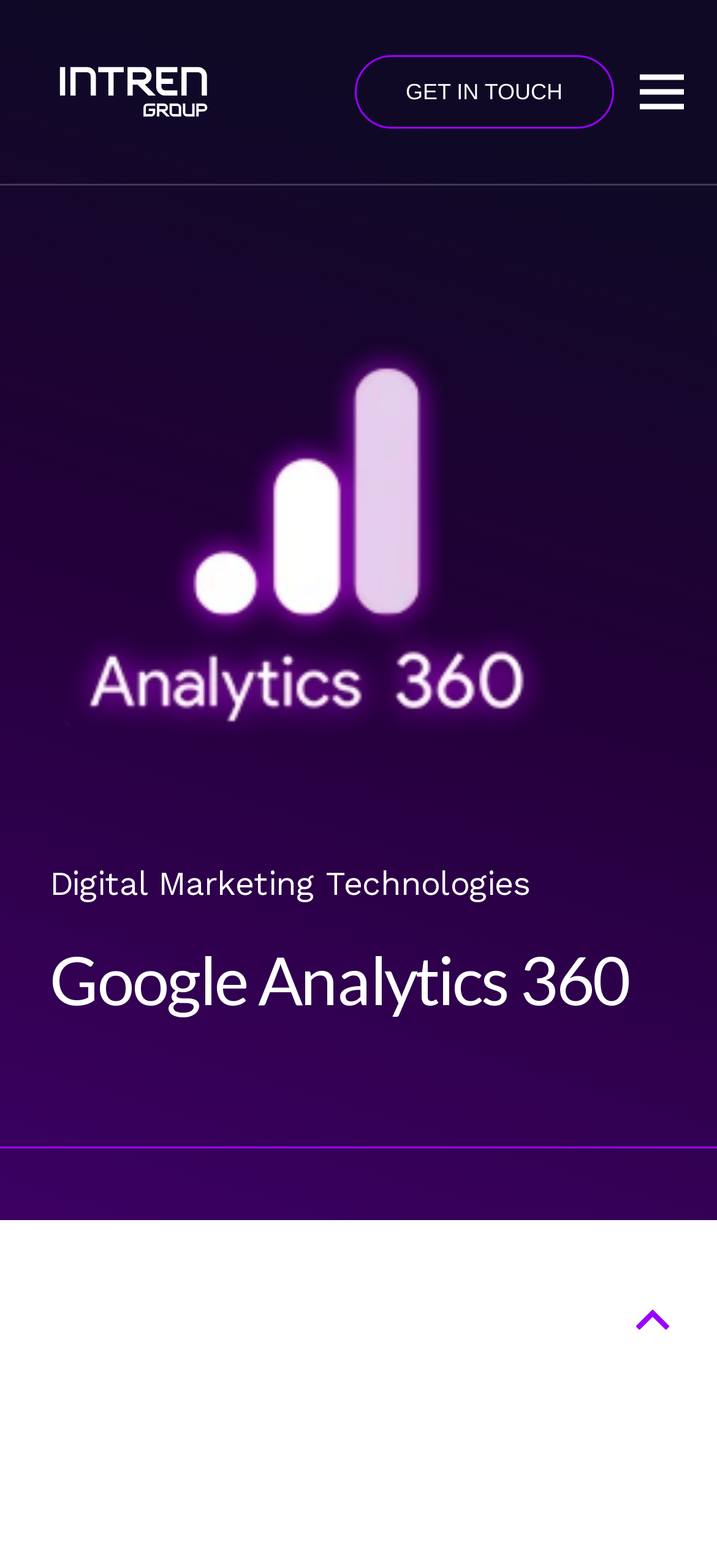Provide your answer in a single word or phrase: 
What is the topmost link on the webpage?

Link